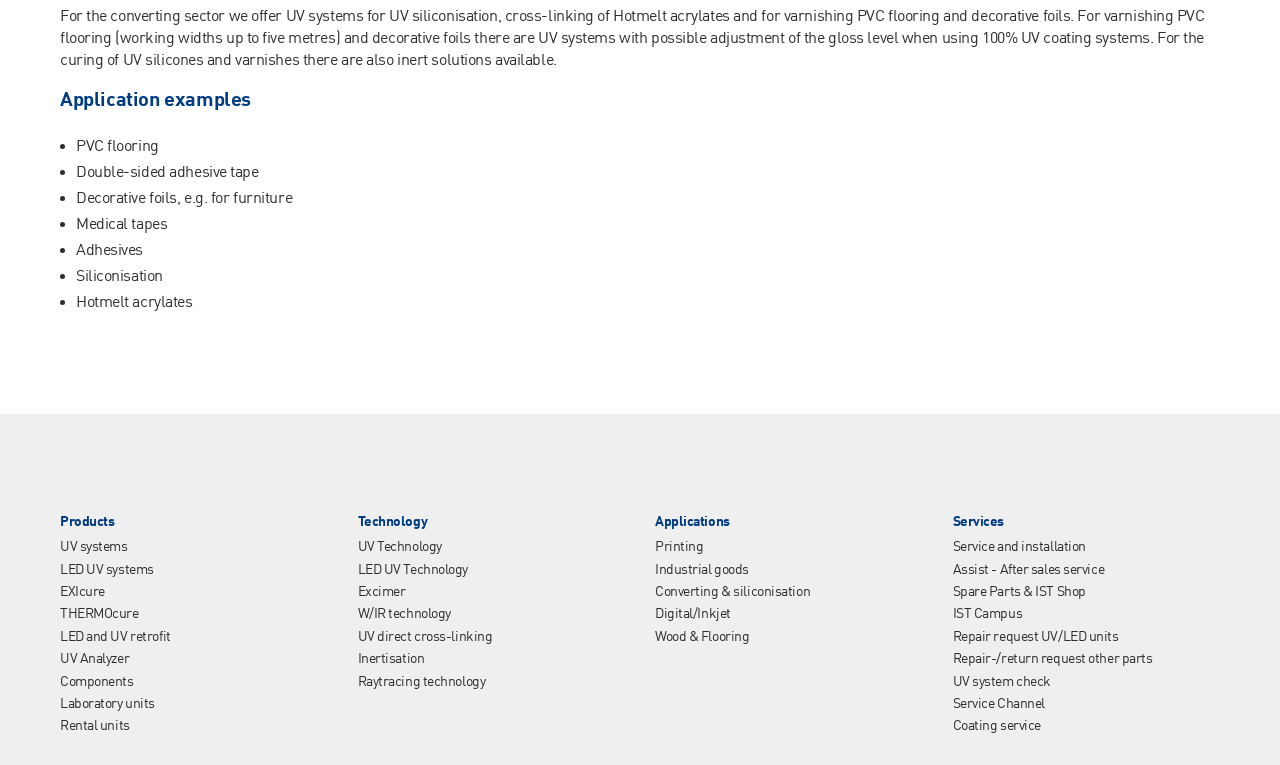Find the bounding box coordinates for the area you need to click to carry out the instruction: "Click on the 'Products' link". The coordinates should be four float numbers between 0 and 1, indicated as [left, top, right, bottom].

[0.047, 0.673, 0.089, 0.691]